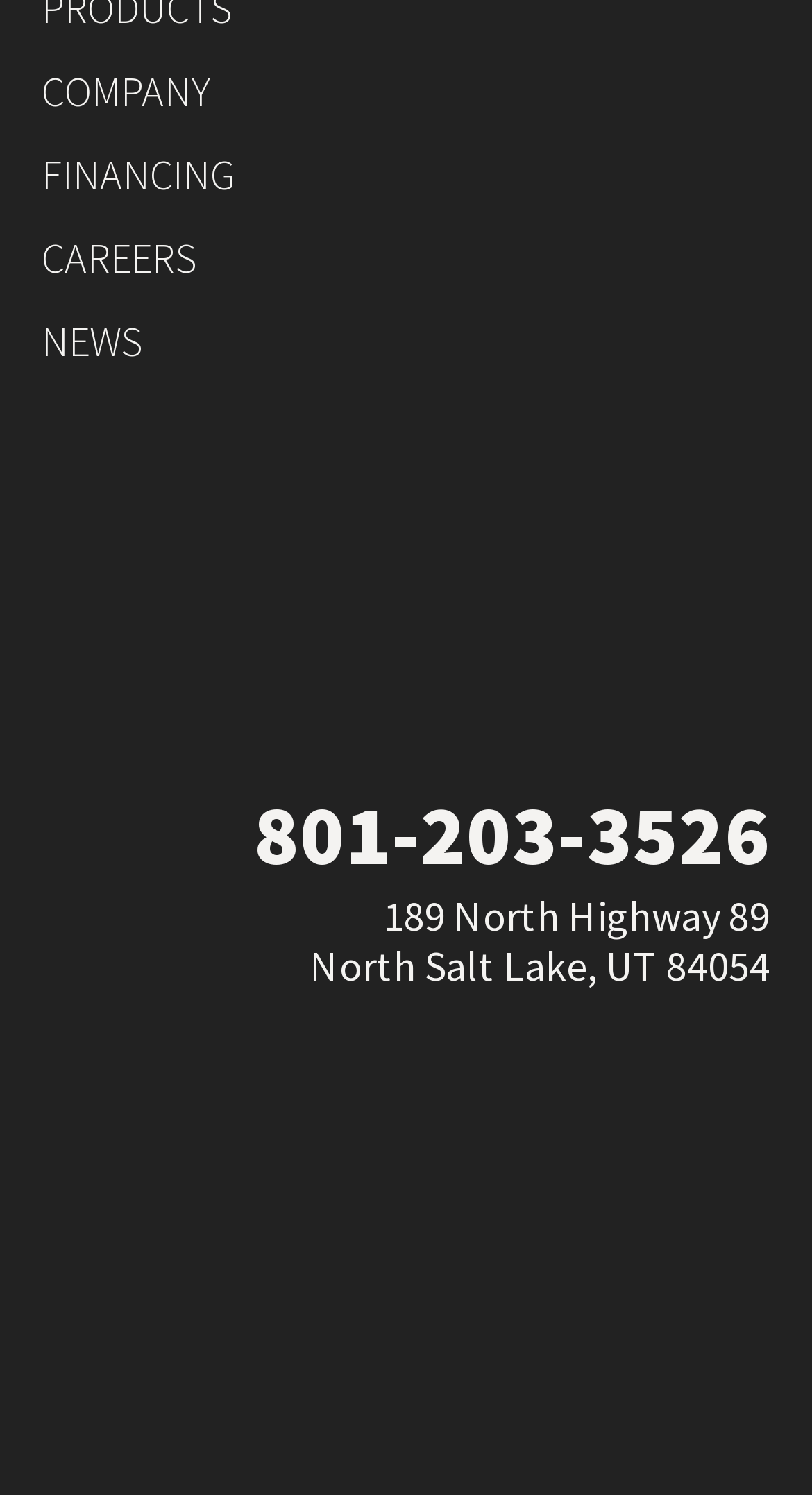Determine the bounding box coordinates for the area that should be clicked to carry out the following instruction: "Reply to the post".

None